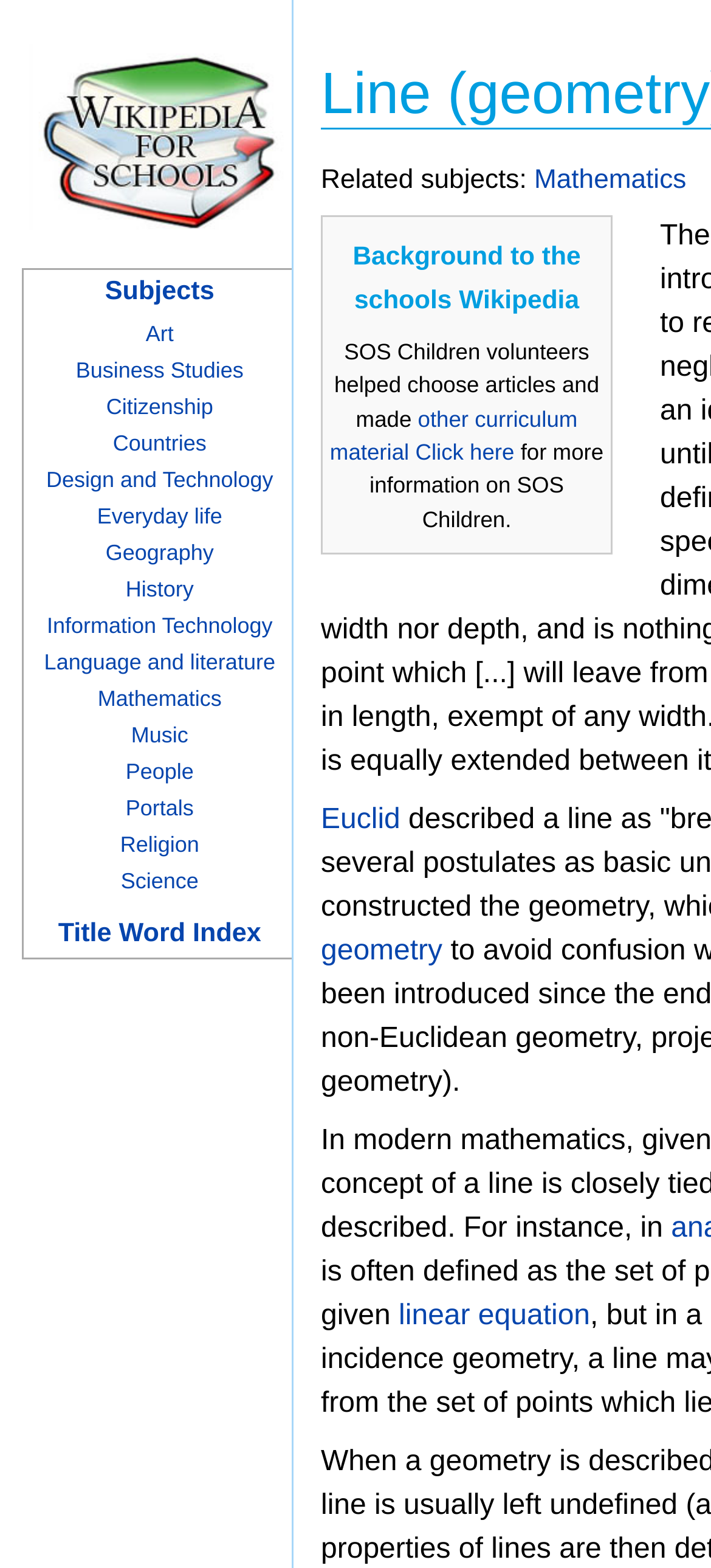How many links are there in the 'Subjects' section?
Using the information presented in the image, please offer a detailed response to the question.

The number of links in the 'Subjects' section can be determined by counting the links in the section, which are 'Art', 'Business Studies', 'Citizenship', 'Countries', 'Design and Technology', 'Everyday life', 'Geography', 'History', 'Information Technology', 'Language and literature', 'Mathematics', 'Music', 'People', and 'Portals'.